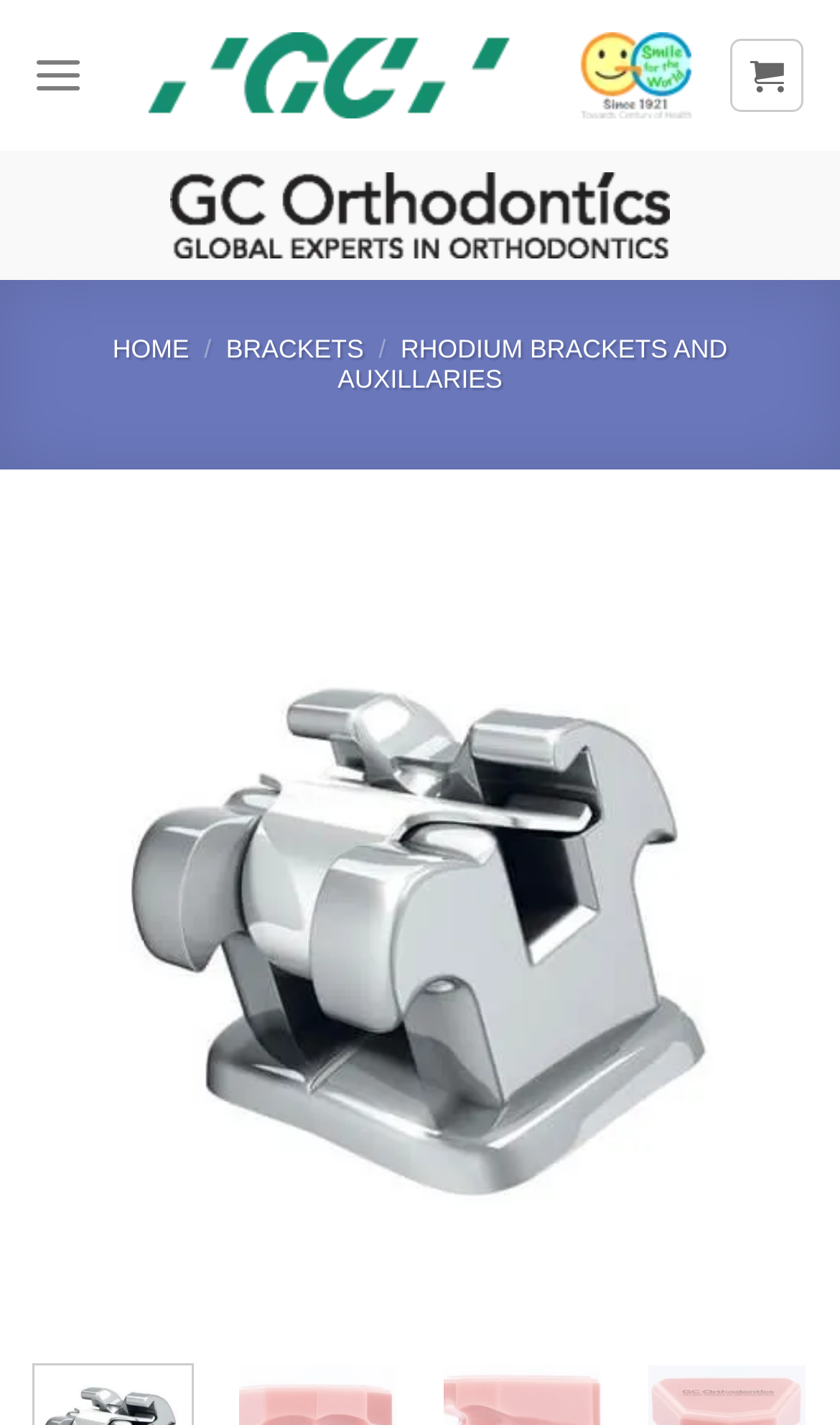Pinpoint the bounding box coordinates of the area that must be clicked to complete this instruction: "Click on the 'HOME' link".

[0.134, 0.234, 0.225, 0.255]